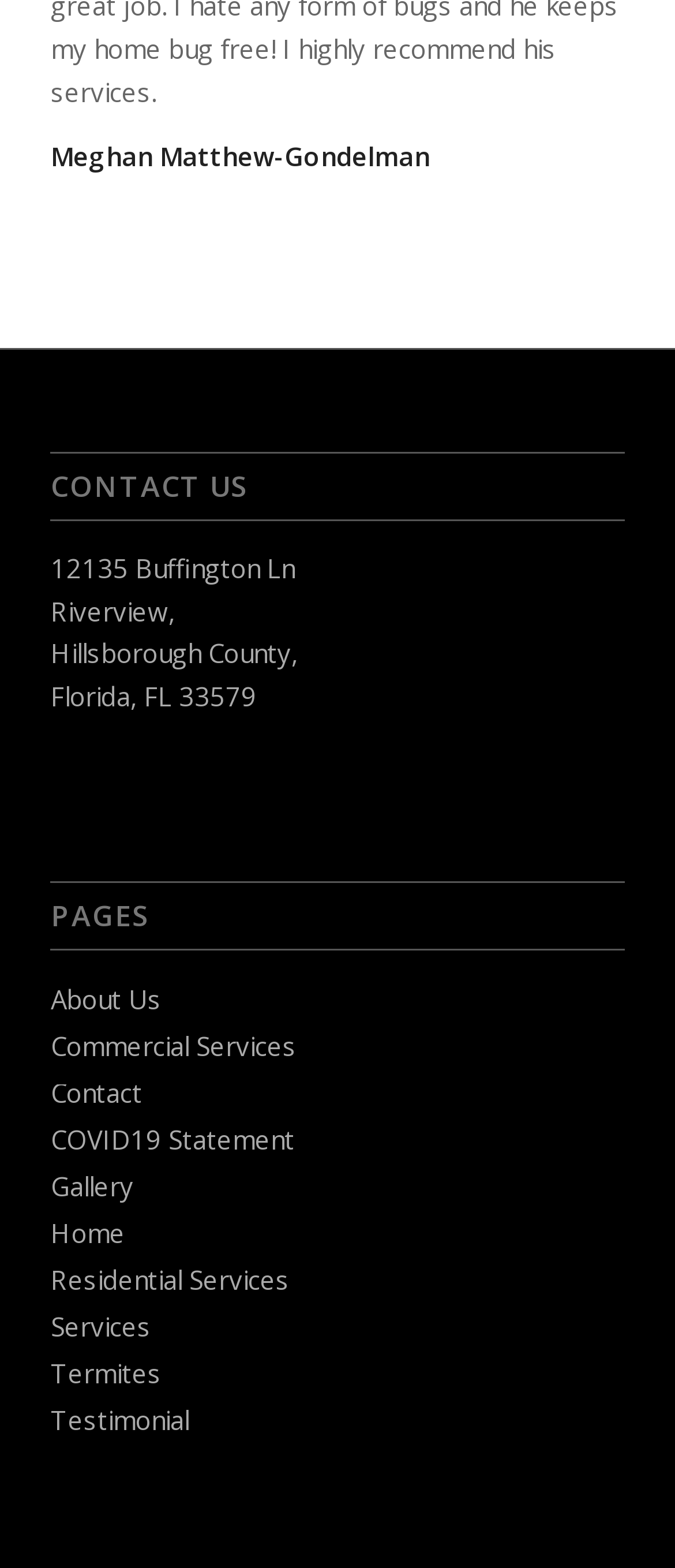What is the address of the business?
Please provide a detailed answer to the question.

The address is mentioned in the 'CONTACT US' section, which provides the location details of the business.